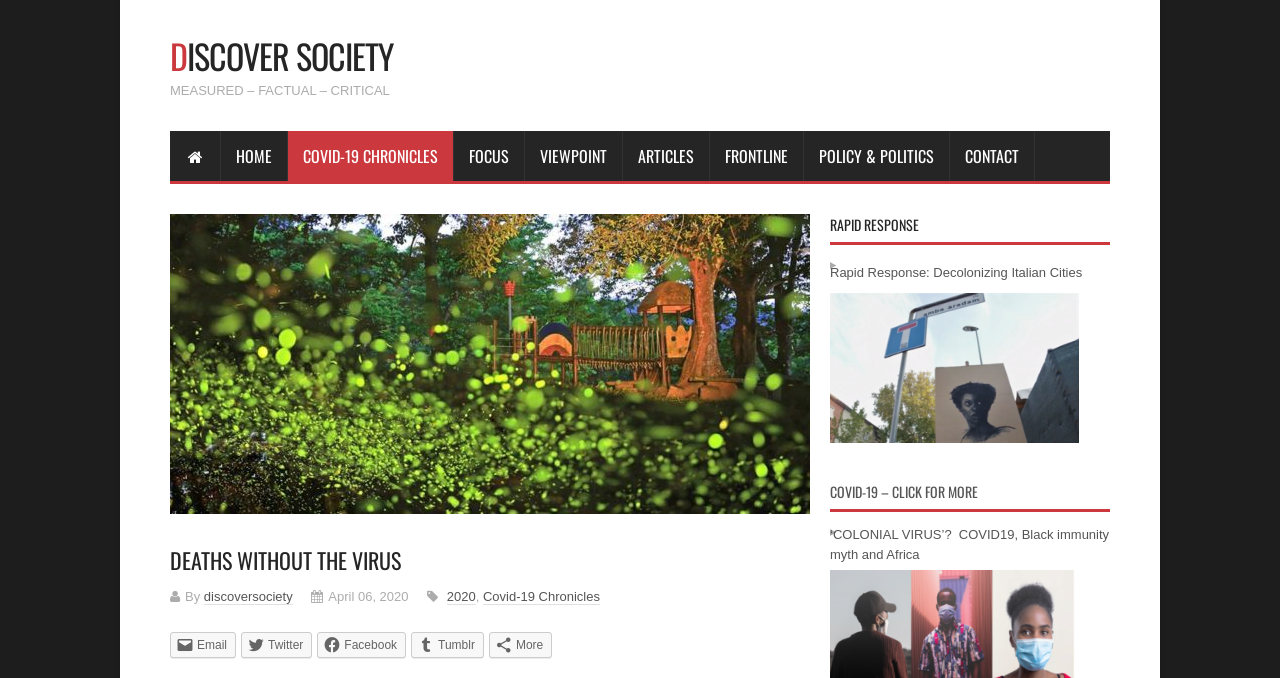What is the date of the article?
Answer the question with a single word or phrase derived from the image.

April 06, 2020